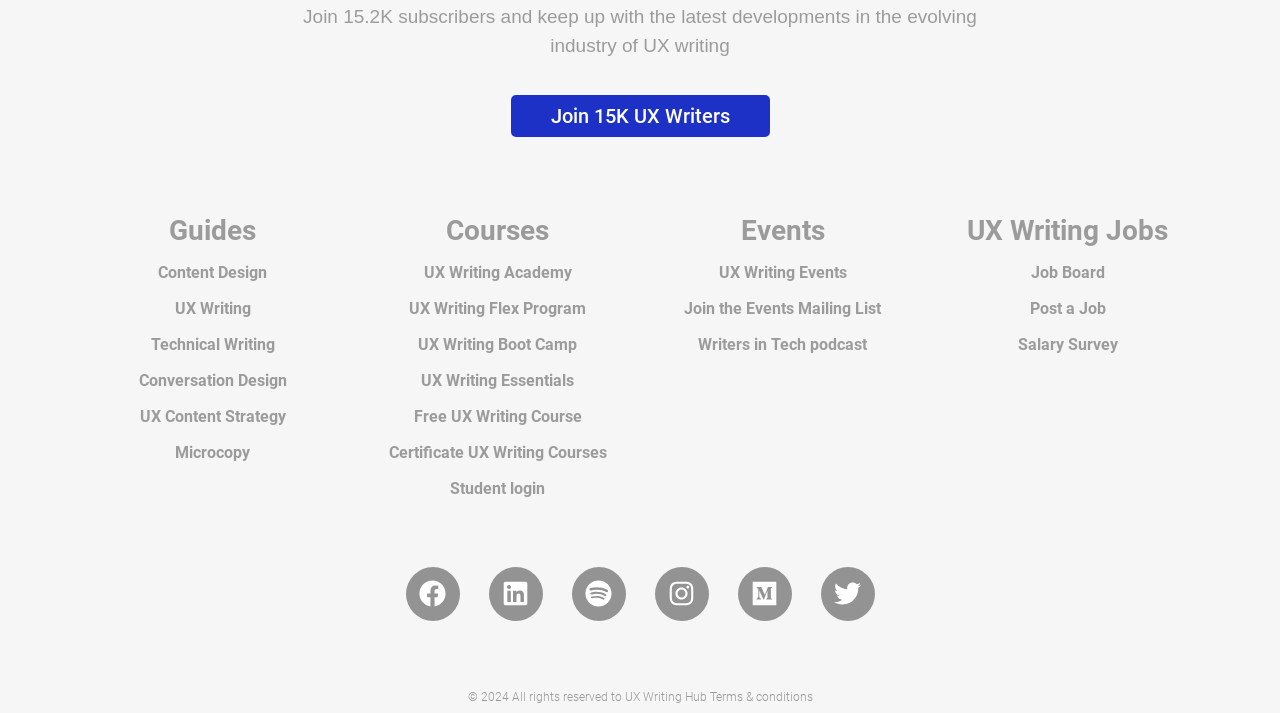Determine the bounding box coordinates for the HTML element mentioned in the following description: "Join the Events Mailing List". The coordinates should be a list of four floats ranging from 0 to 1, represented as [left, top, right, bottom].

[0.534, 0.419, 0.688, 0.446]